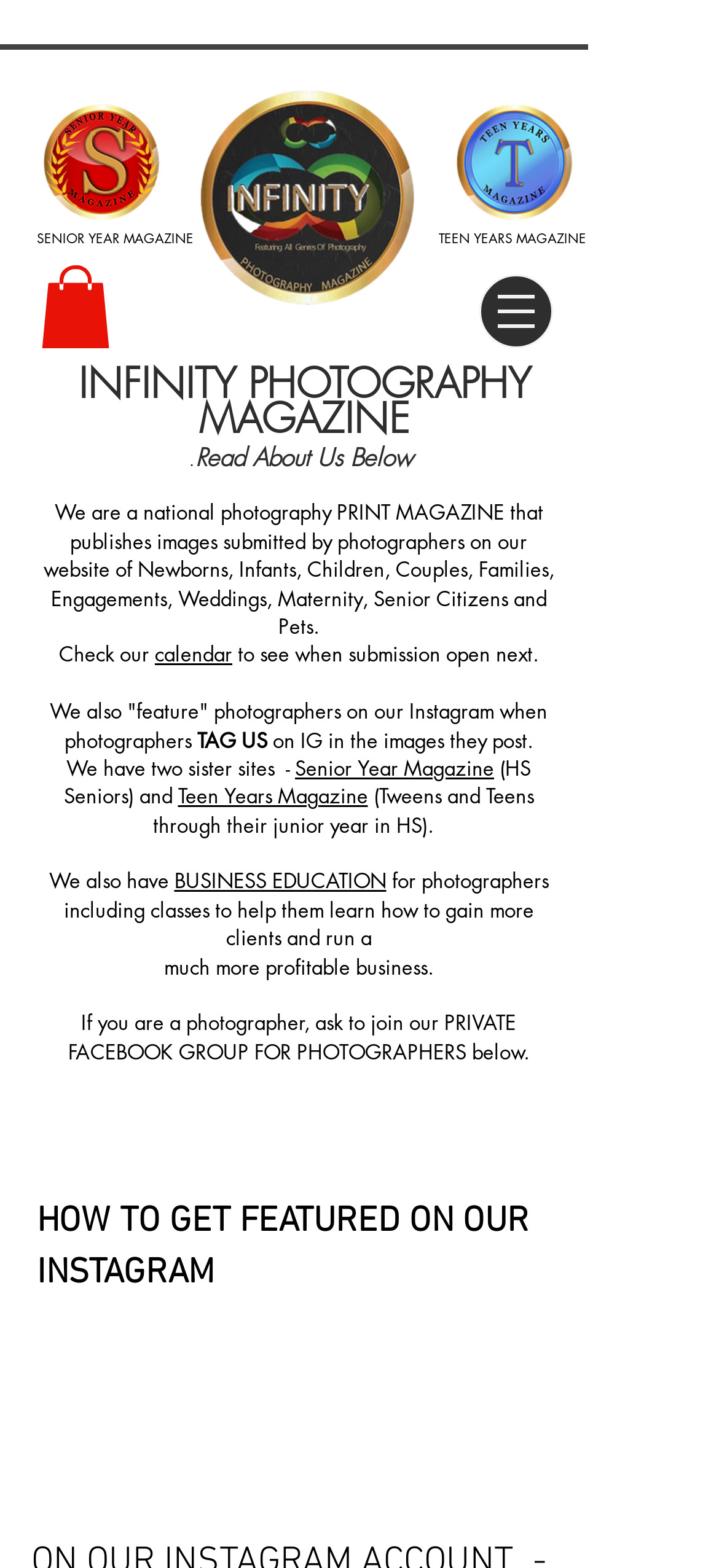Bounding box coordinates are given in the format (top-left x, top-left y, bottom-right x, bottom-right y). All values should be floating point numbers between 0 and 1. Provide the bounding box coordinate for the UI element described as: BUSINESS EDUCATION

[0.242, 0.553, 0.537, 0.57]